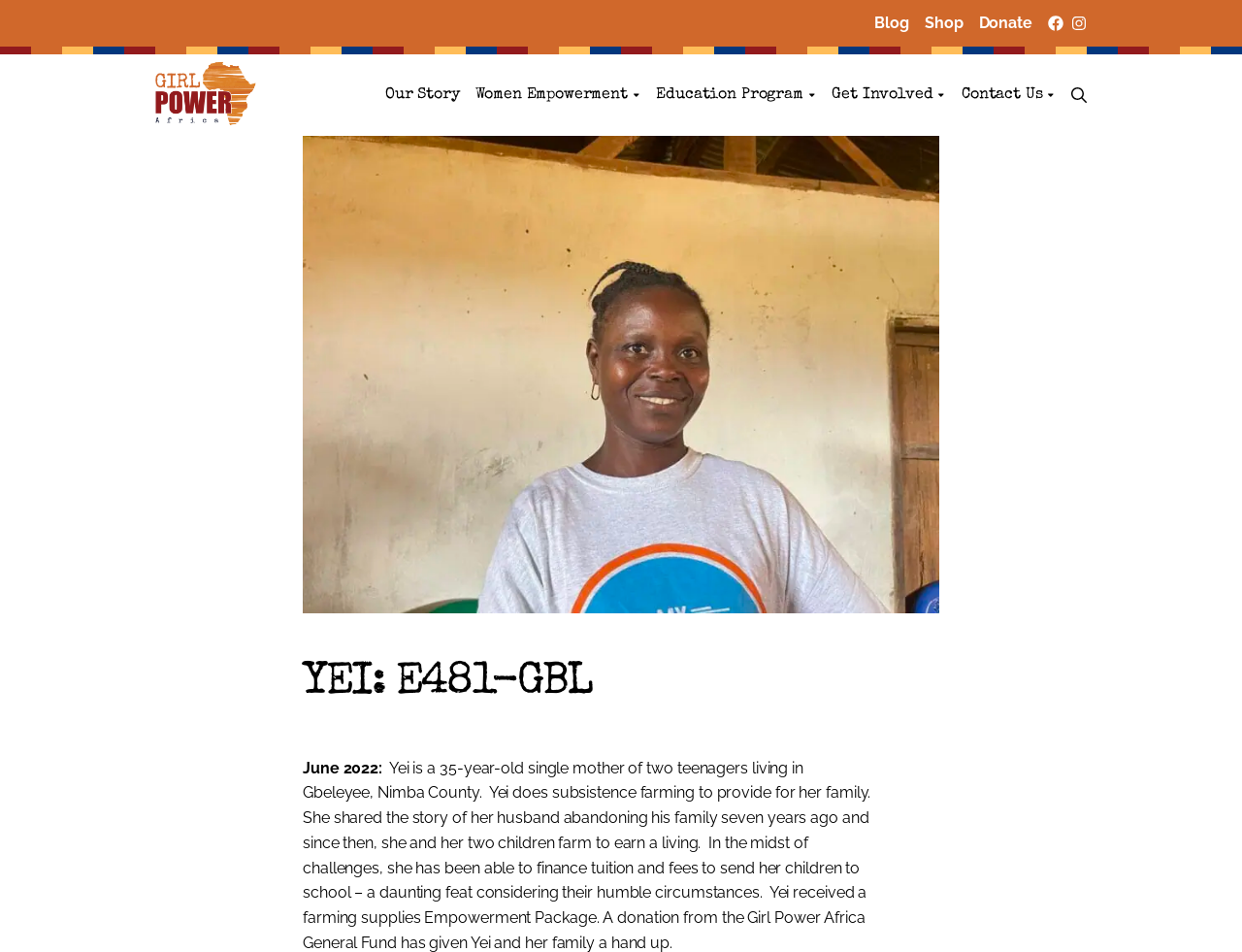What is Yei's occupation?
Using the information presented in the image, please offer a detailed response to the question.

I found this information in the text 'Yei does subsistence farming to provide for her family.' which describes Yei's occupation.